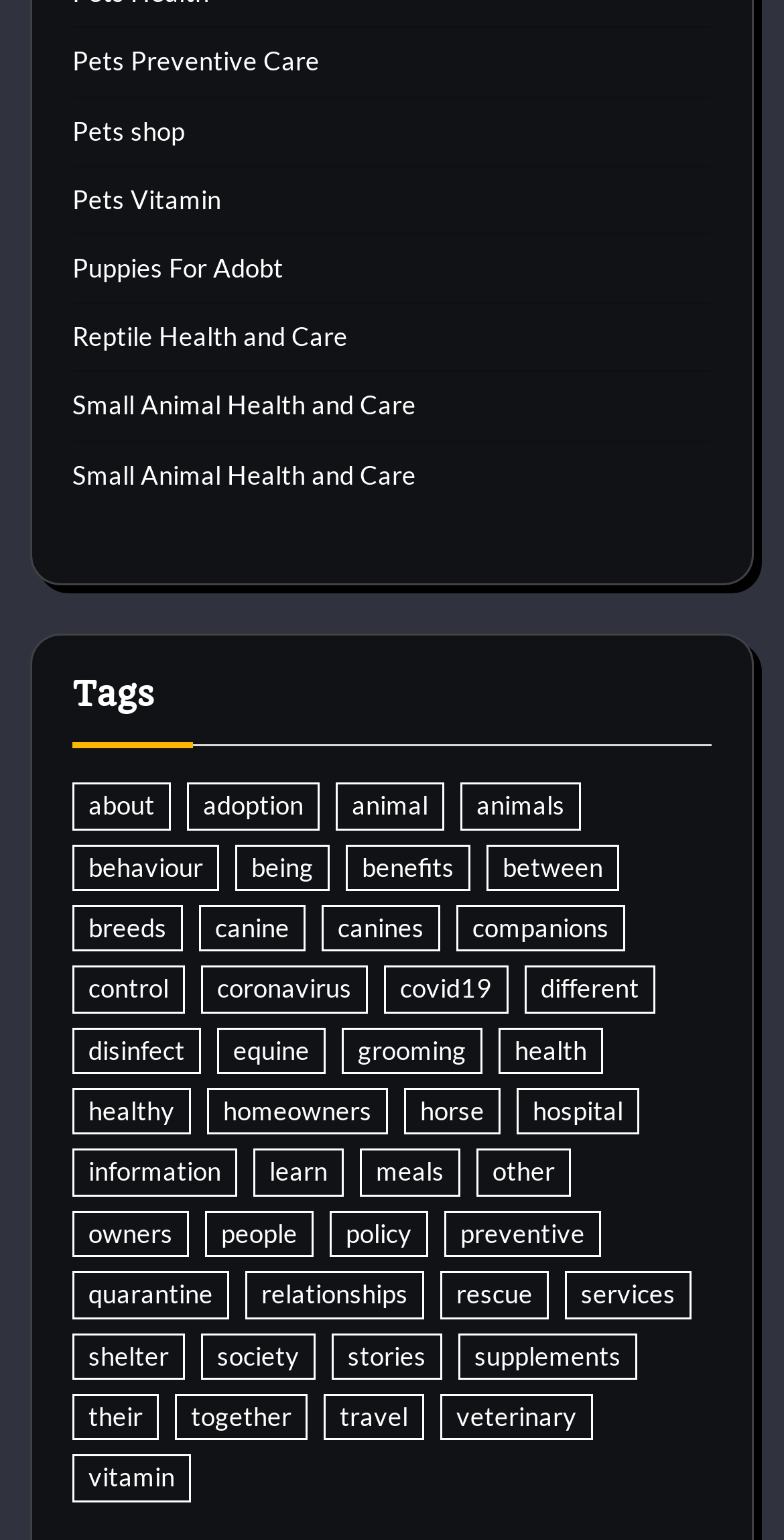What type of content is available on this webpage?
Examine the webpage screenshot and provide an in-depth answer to the question.

Based on the links and headings, it appears that this webpage provides informational articles and resources related to pets and animals, rather than products or services.